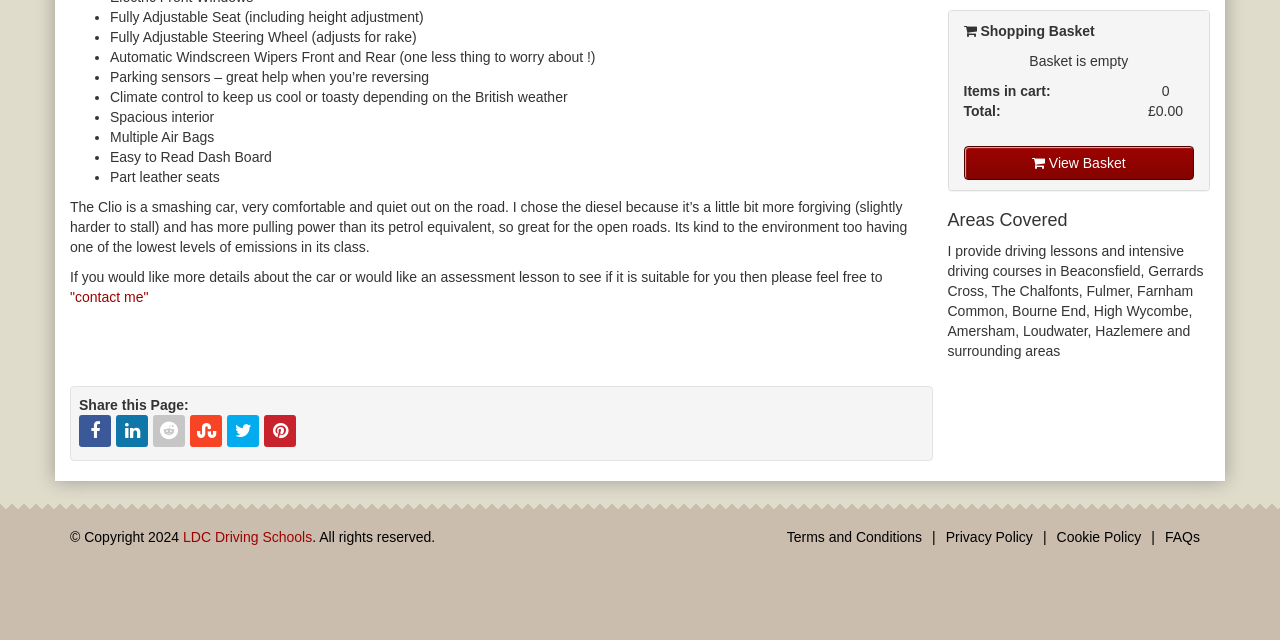Identify the coordinates of the bounding box for the element described below: "Contact". Return the coordinates as four float numbers between 0 and 1: [left, top, right, bottom].

None